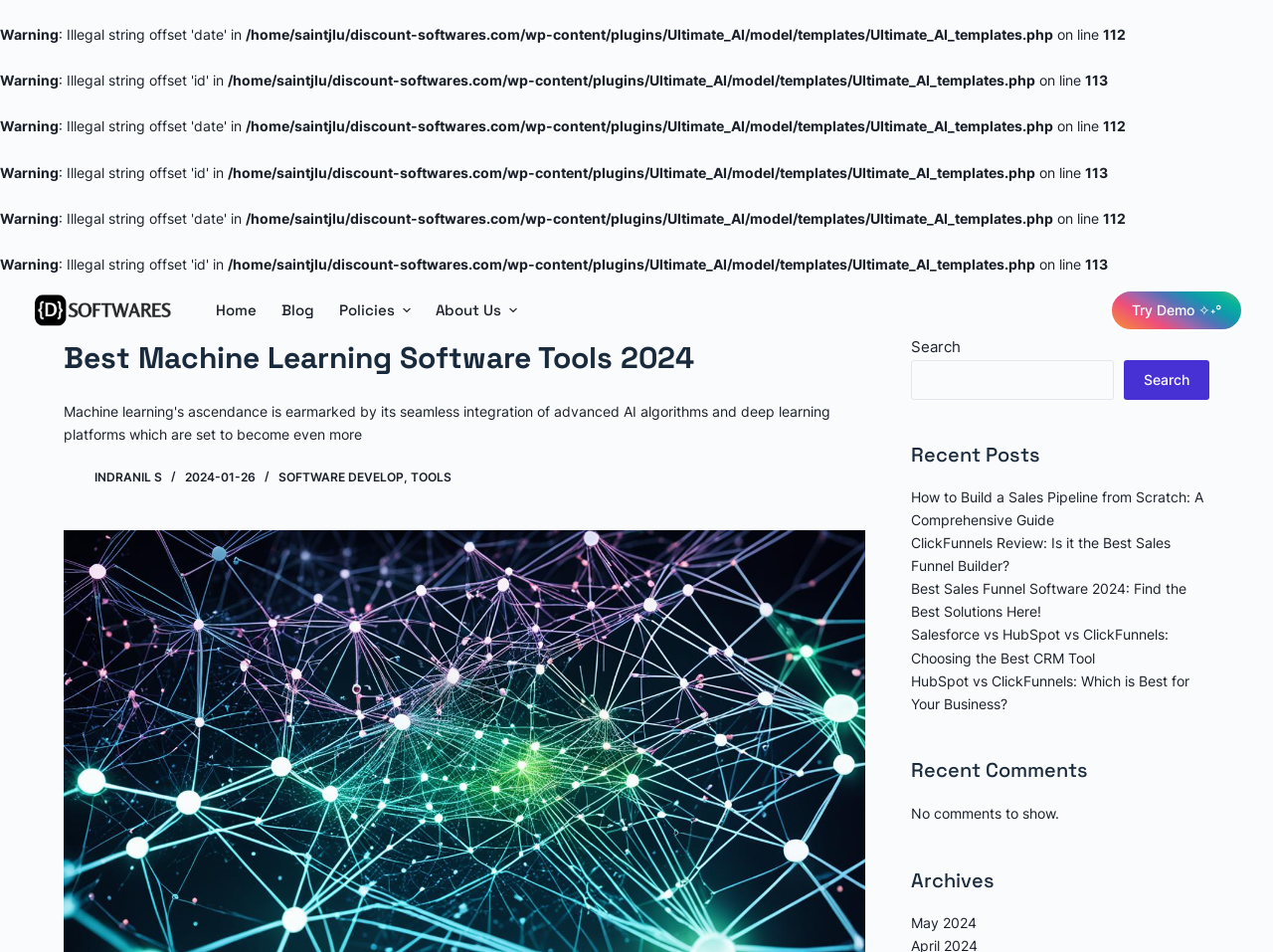Give a one-word or short-phrase answer to the following question: 
What is the text of the search button?

Search